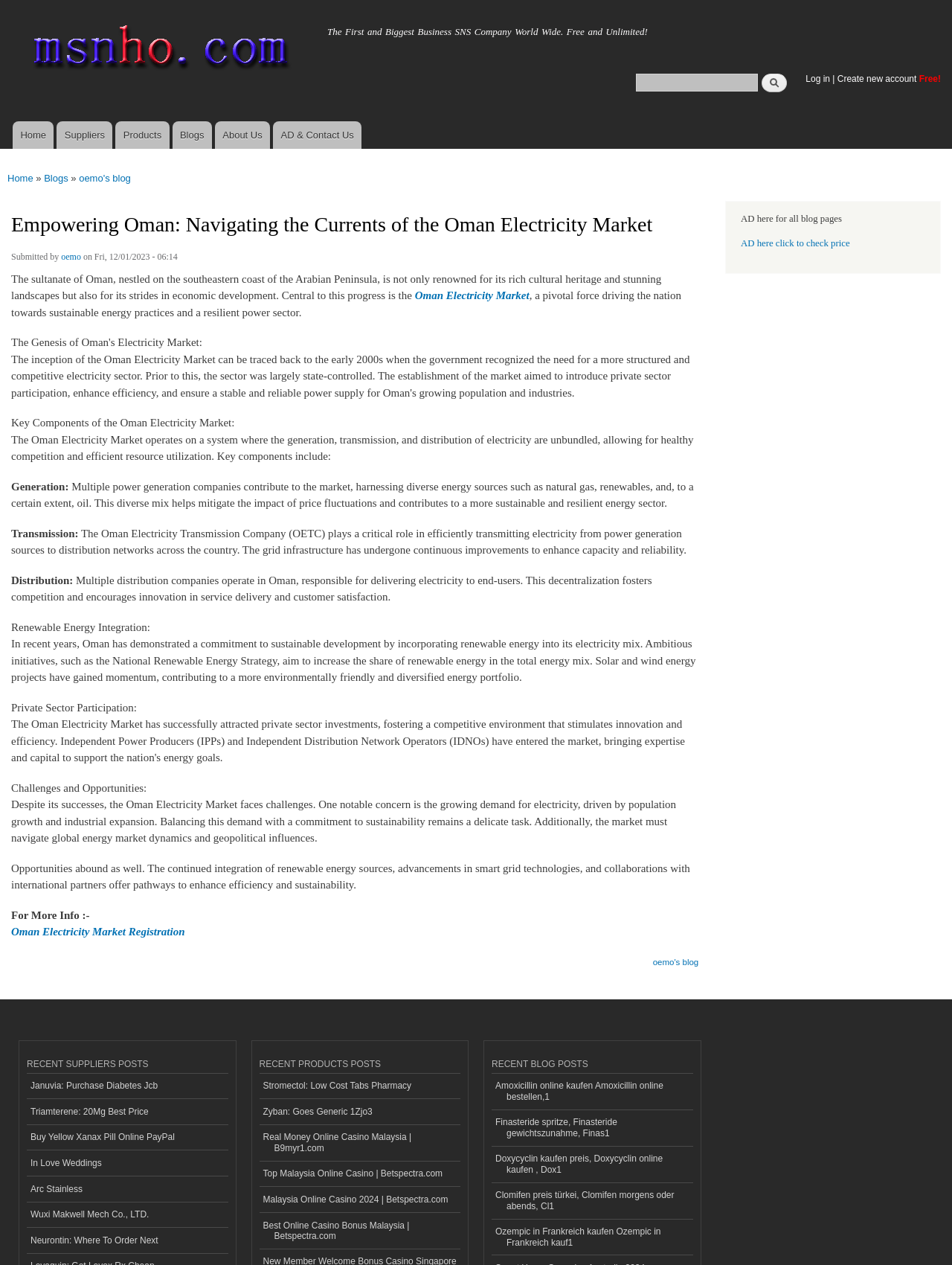What is the topic of the article?
From the details in the image, provide a complete and detailed answer to the question.

I found the answer by reading the main article content, which discusses the Oman Electricity Market, its components, and challenges.